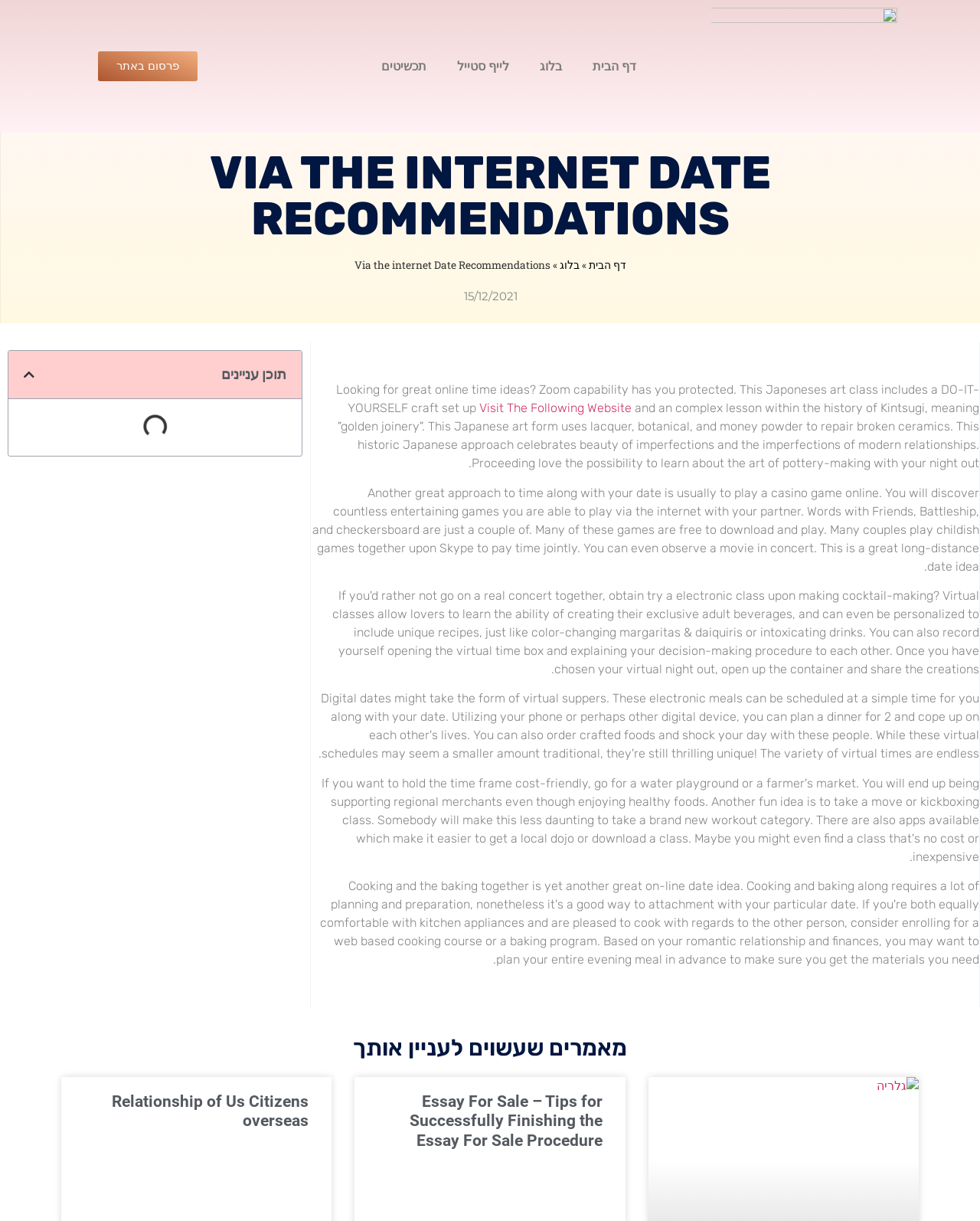What is the title of the first article mentioned on the webpage?
Answer the question with a thorough and detailed explanation.

The title of the first article mentioned on the webpage is 'Essay For Sale – Tips for Successfully Finishing the Essay For Sale Procedure', which is listed under the heading 'מאמרים שעשוים לעניין אותך'.